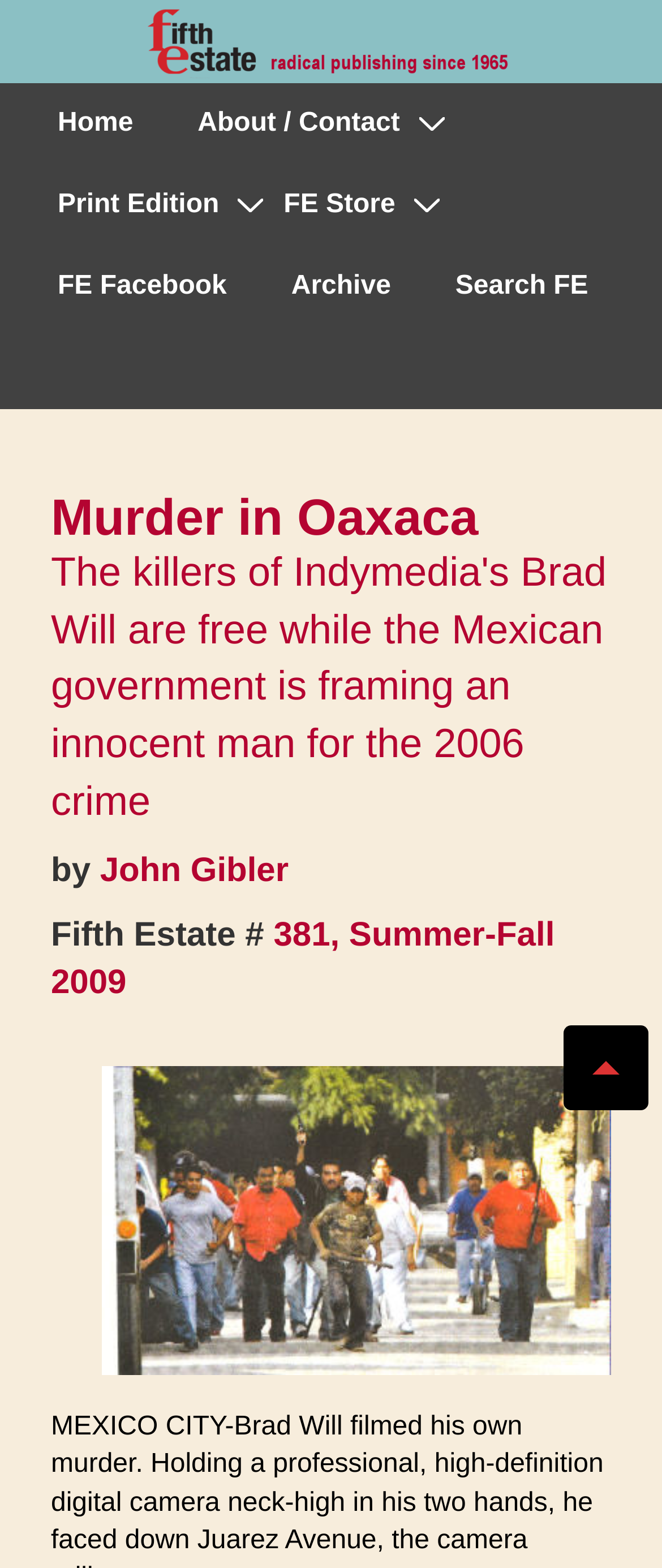Reply to the question with a single word or phrase:
What is the name of the magazine?

Fifth Estate